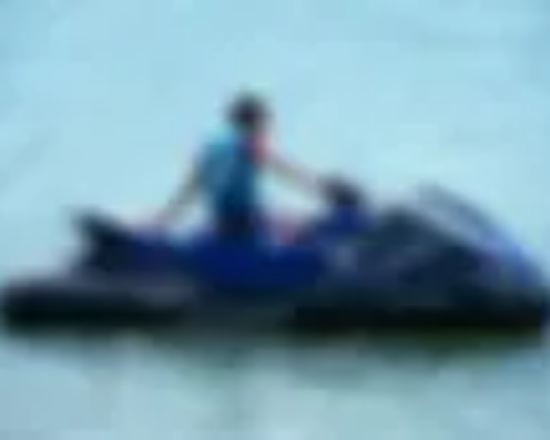Respond concisely with one word or phrase to the following query:
What is the atmosphere of the scene?

Tranquil